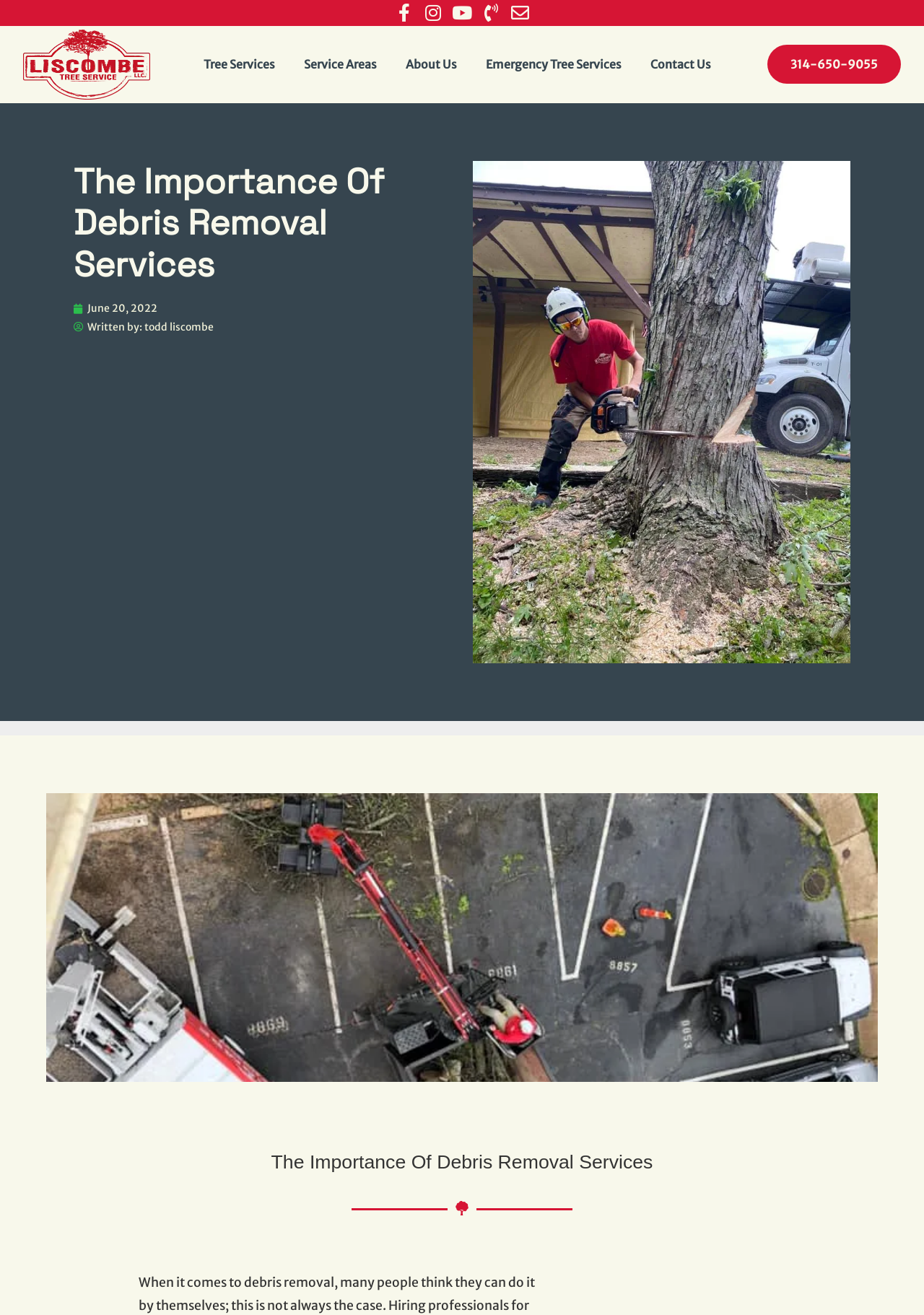Provide the bounding box for the UI element matching this description: "314-650-9055".

[0.83, 0.034, 0.975, 0.064]